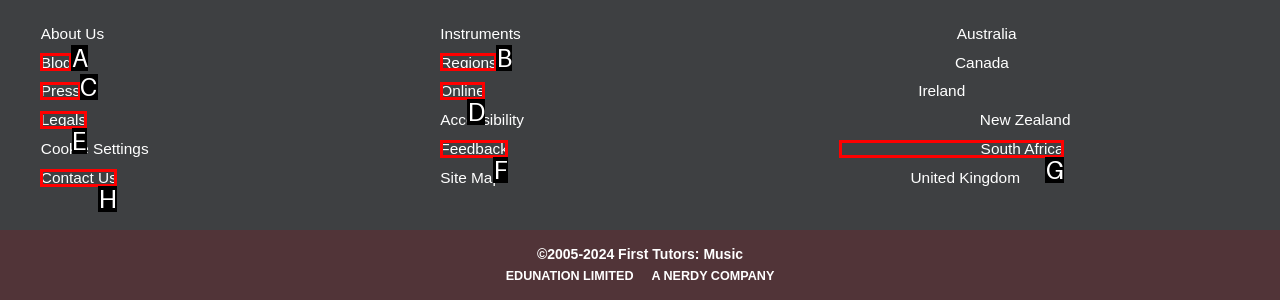Given the description: input value="1" parent_node: pages:, determine the corresponding lettered UI element.
Answer with the letter of the selected option.

None